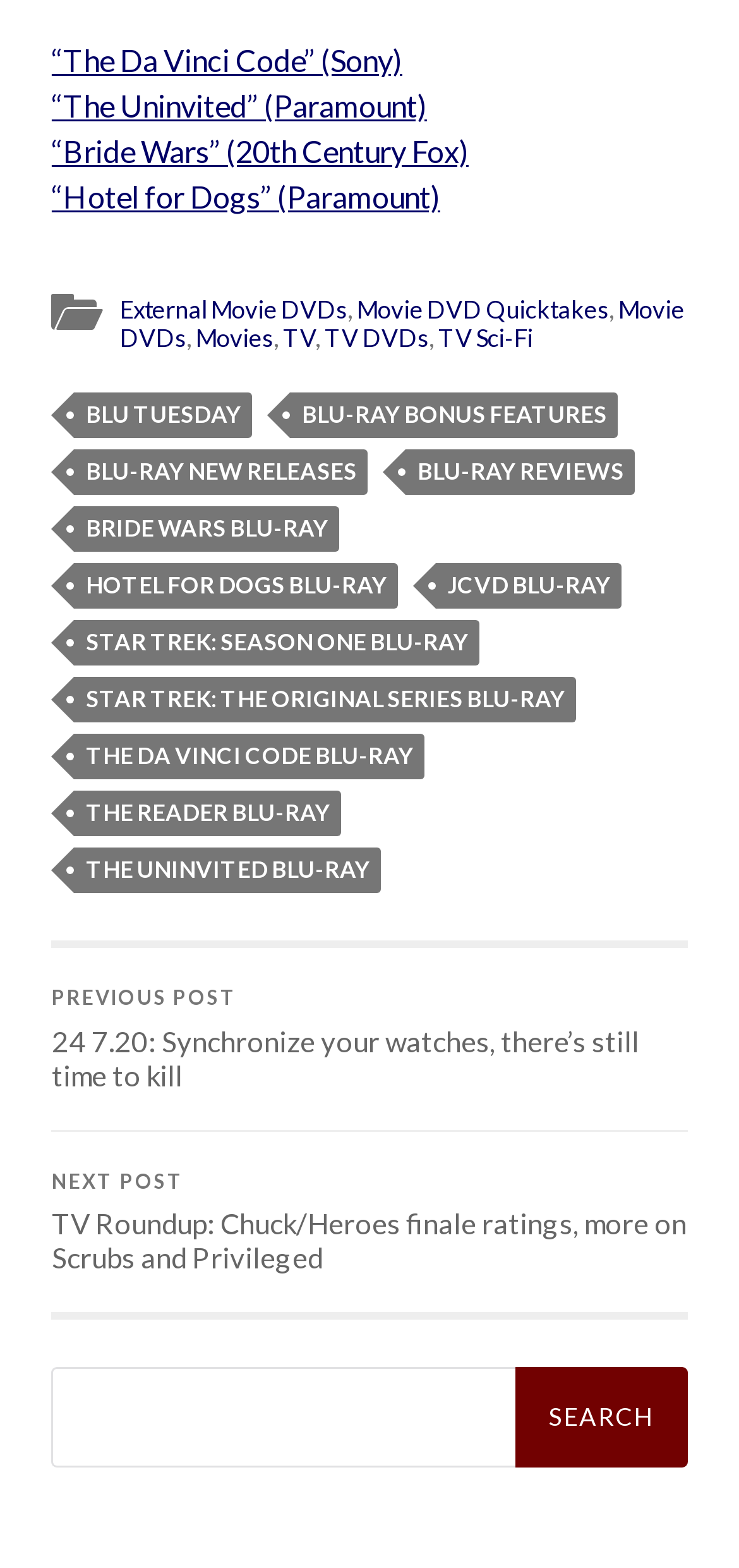Please locate the bounding box coordinates for the element that should be clicked to achieve the following instruction: "Browse TV DVDs". Ensure the coordinates are given as four float numbers between 0 and 1, i.e., [left, top, right, bottom].

[0.439, 0.205, 0.58, 0.225]